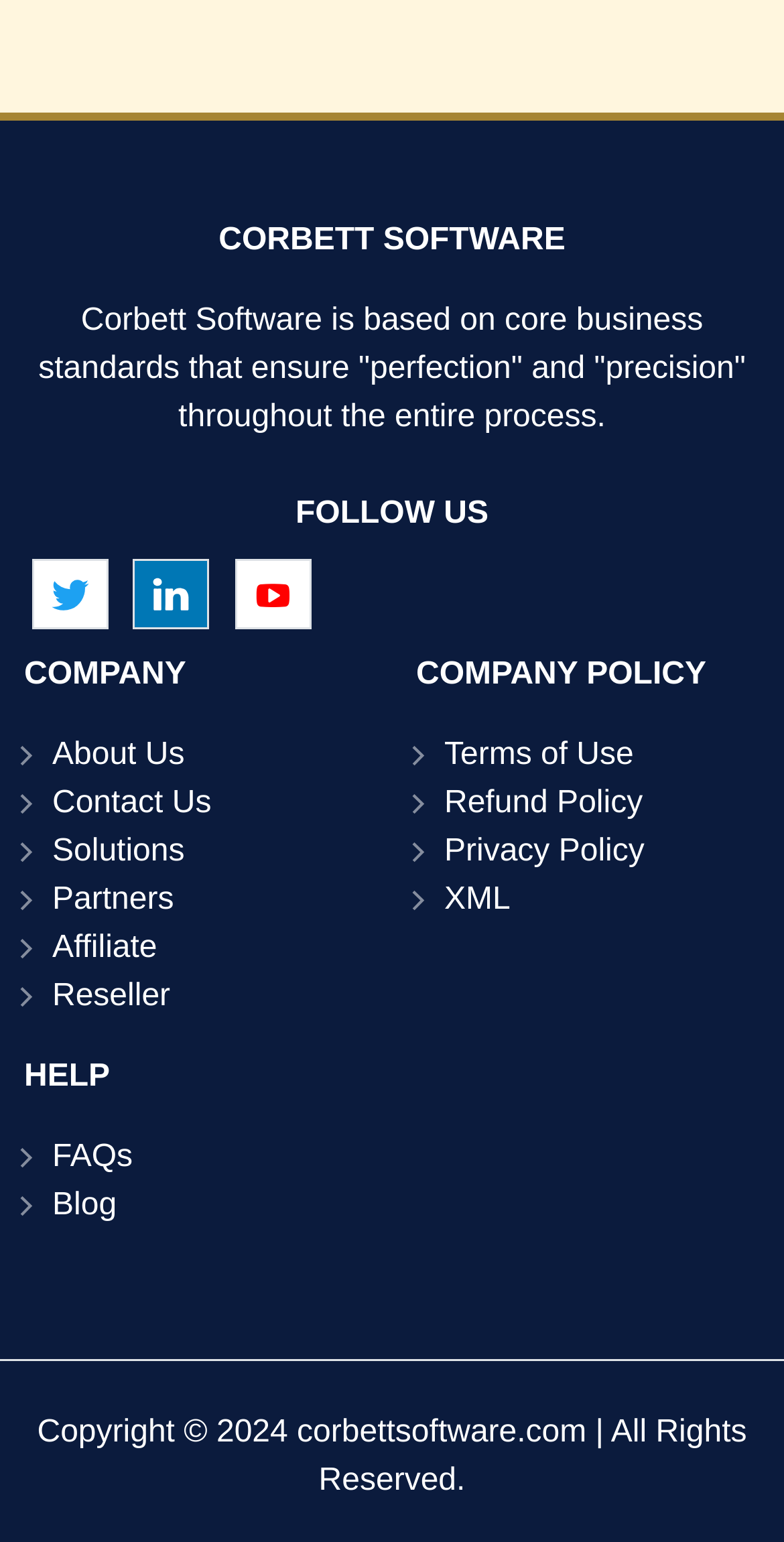Please indicate the bounding box coordinates for the clickable area to complete the following task: "Check the FAQs". The coordinates should be specified as four float numbers between 0 and 1, i.e., [left, top, right, bottom].

[0.067, 0.74, 0.169, 0.762]